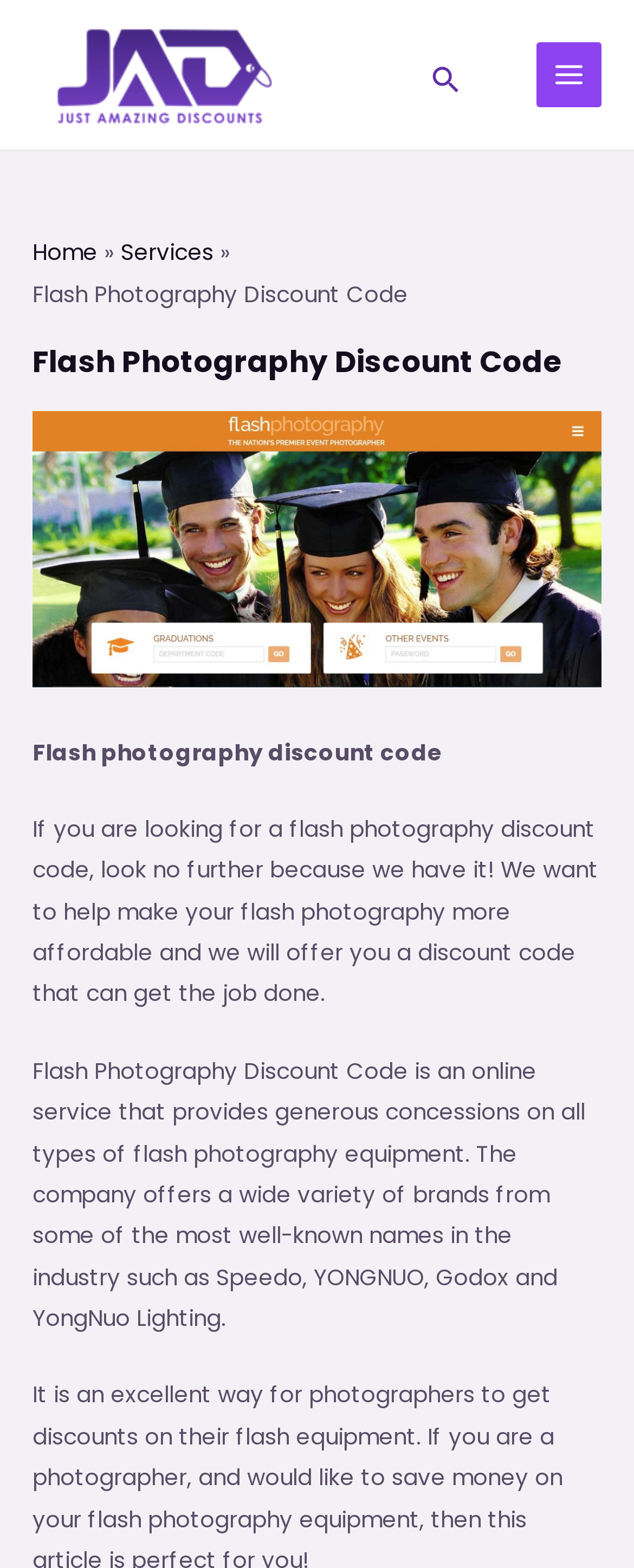What is the company's goal? From the image, respond with a single word or brief phrase.

Make flash photography more affordable